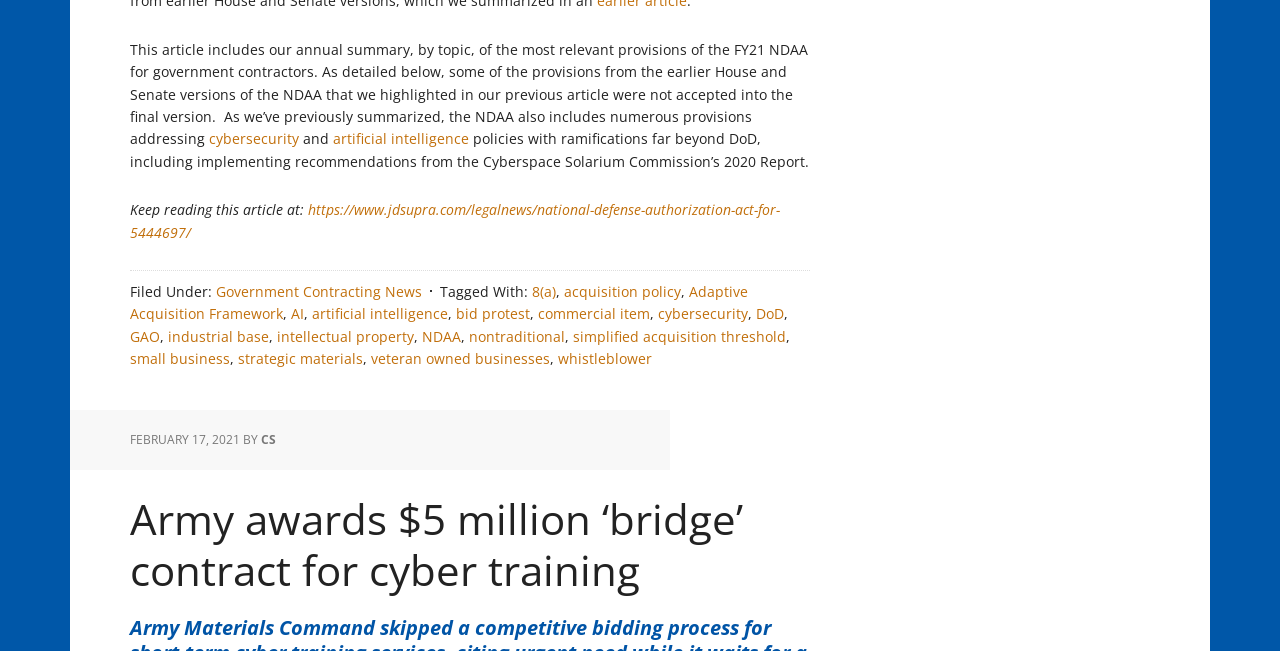Could you locate the bounding box coordinates for the section that should be clicked to accomplish this task: "Click the 'LOGIN' button".

None